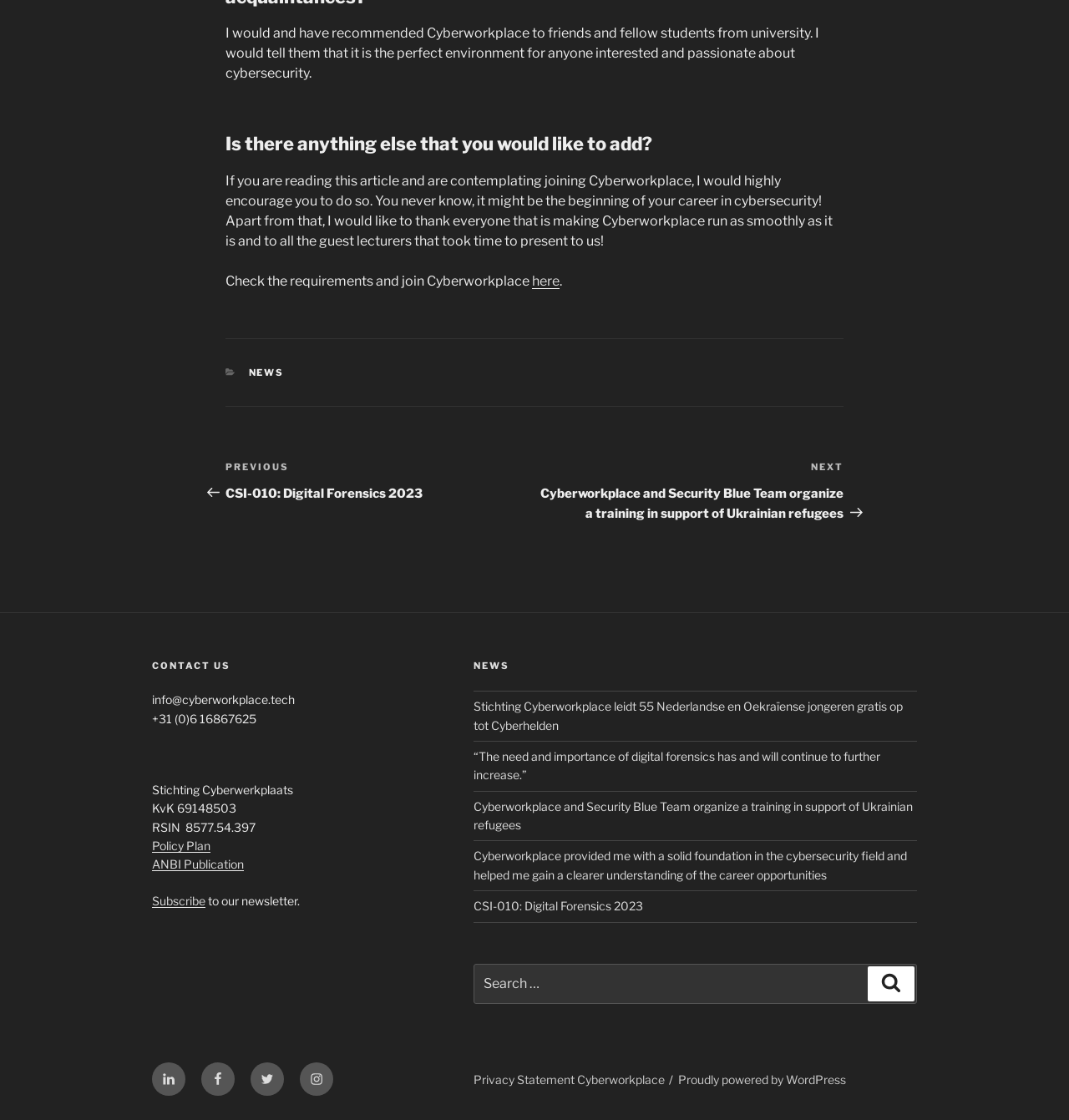Find the bounding box coordinates of the element's region that should be clicked in order to follow the given instruction: "Contact us via email". The coordinates should consist of four float numbers between 0 and 1, i.e., [left, top, right, bottom].

[0.142, 0.618, 0.276, 0.631]